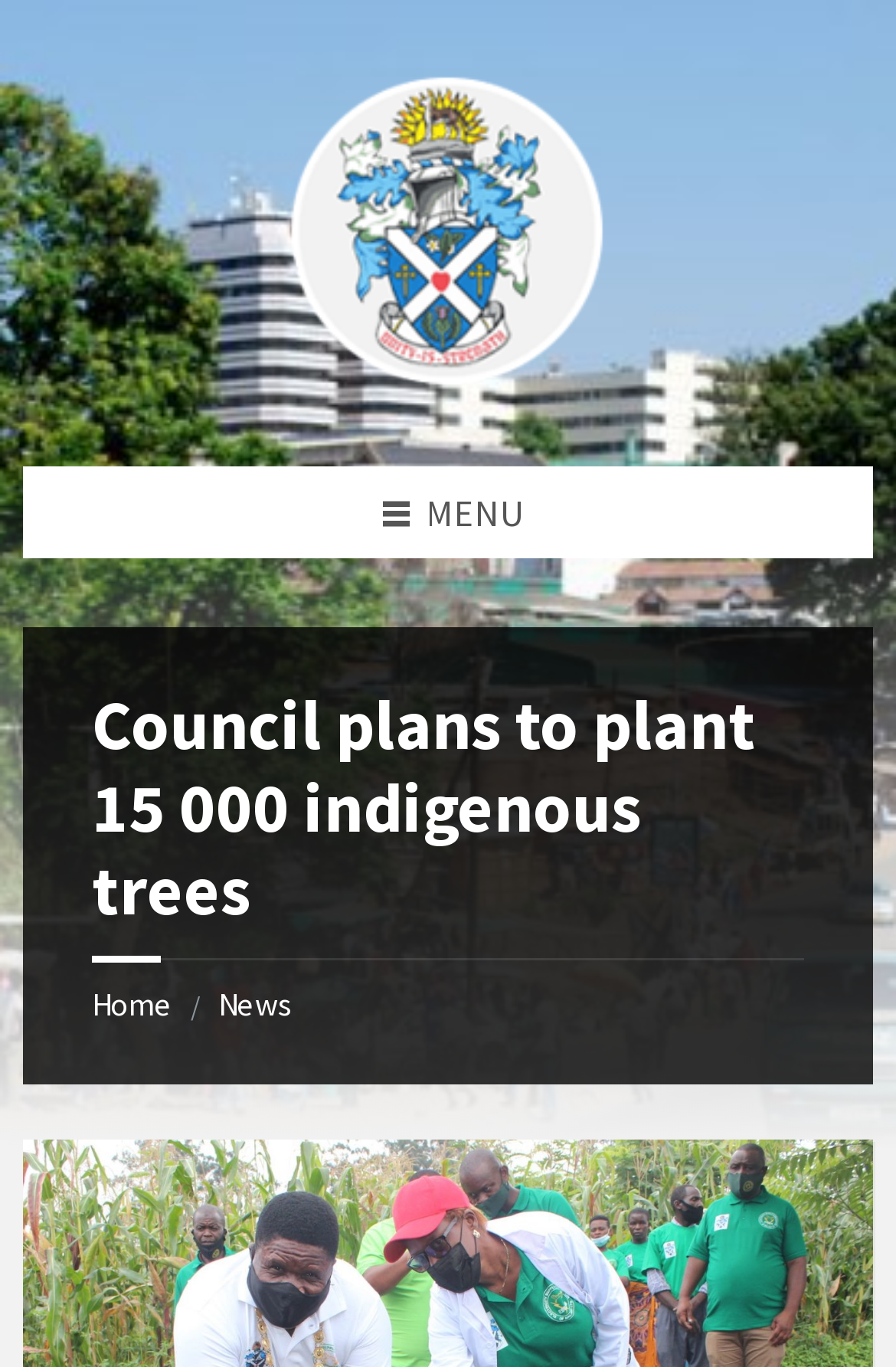What is the logo of the council?
Please provide a single word or phrase as your answer based on the screenshot.

Blantyre City Council